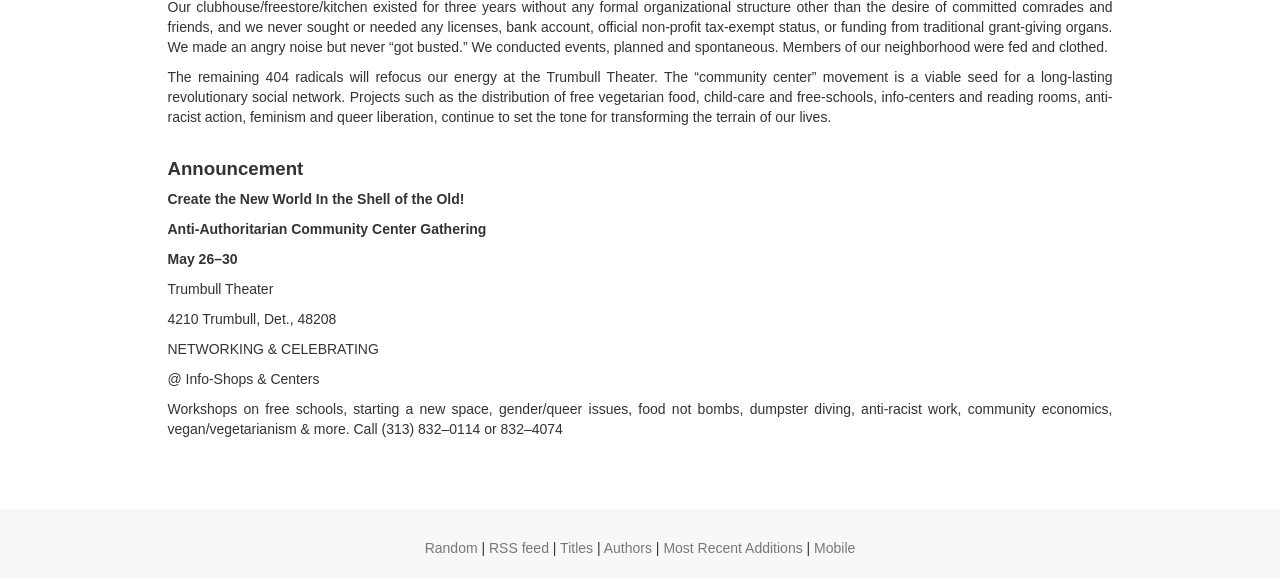Given the element description: "Most Recent Additions", predict the bounding box coordinates of the UI element it refers to, using four float numbers between 0 and 1, i.e., [left, top, right, bottom].

[0.518, 0.933, 0.627, 0.961]